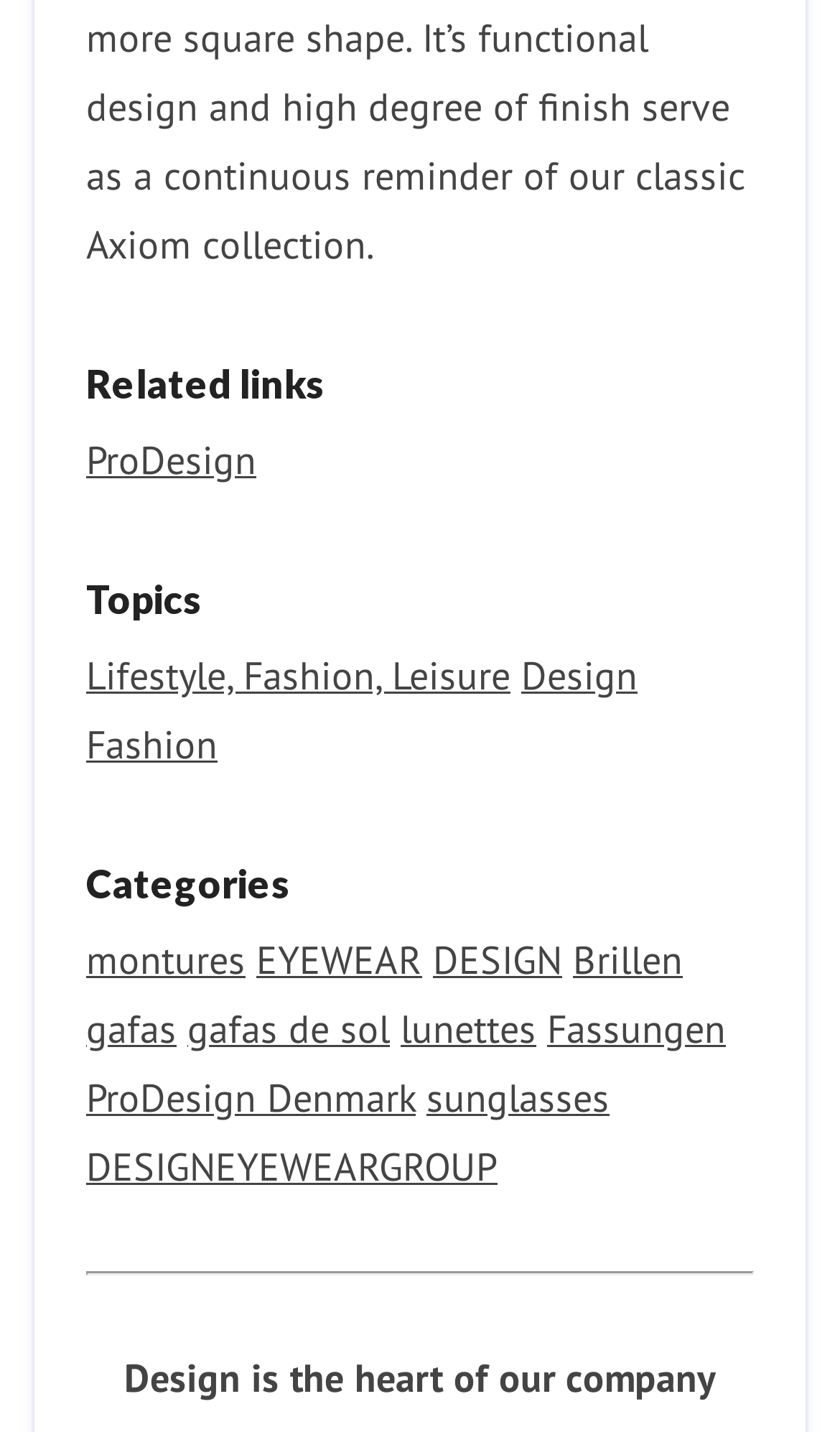Specify the bounding box coordinates of the region I need to click to perform the following instruction: "Click on 'ProDesign (opens in new window)'". The coordinates must be four float numbers in the range of 0 to 1, i.e., [left, top, right, bottom].

[0.103, 0.304, 0.305, 0.339]